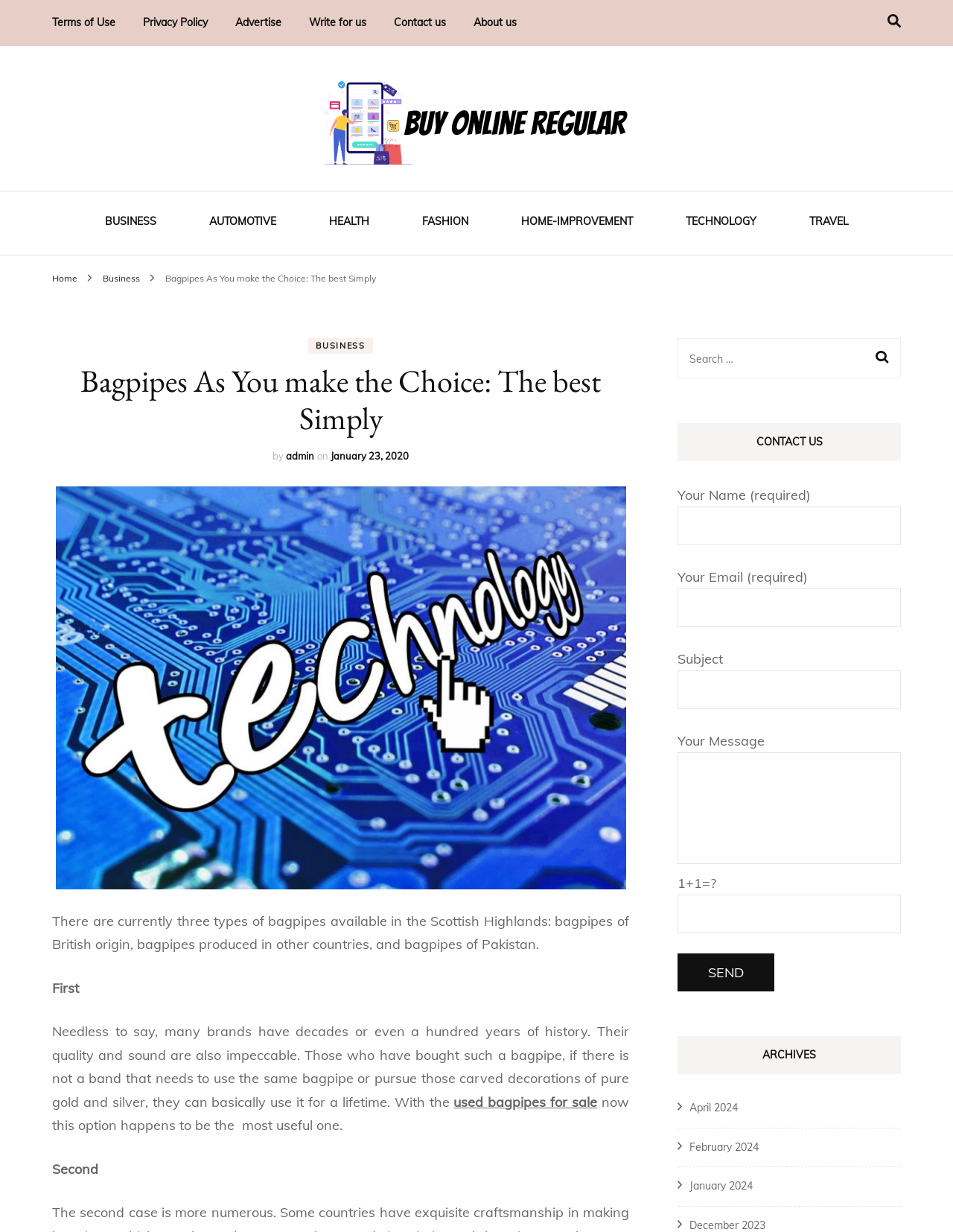Please identify the bounding box coordinates of the element's region that should be clicked to execute the following instruction: "Click the 'Send' button". The bounding box coordinates must be four float numbers between 0 and 1, i.e., [left, top, right, bottom].

[0.711, 0.774, 0.812, 0.805]